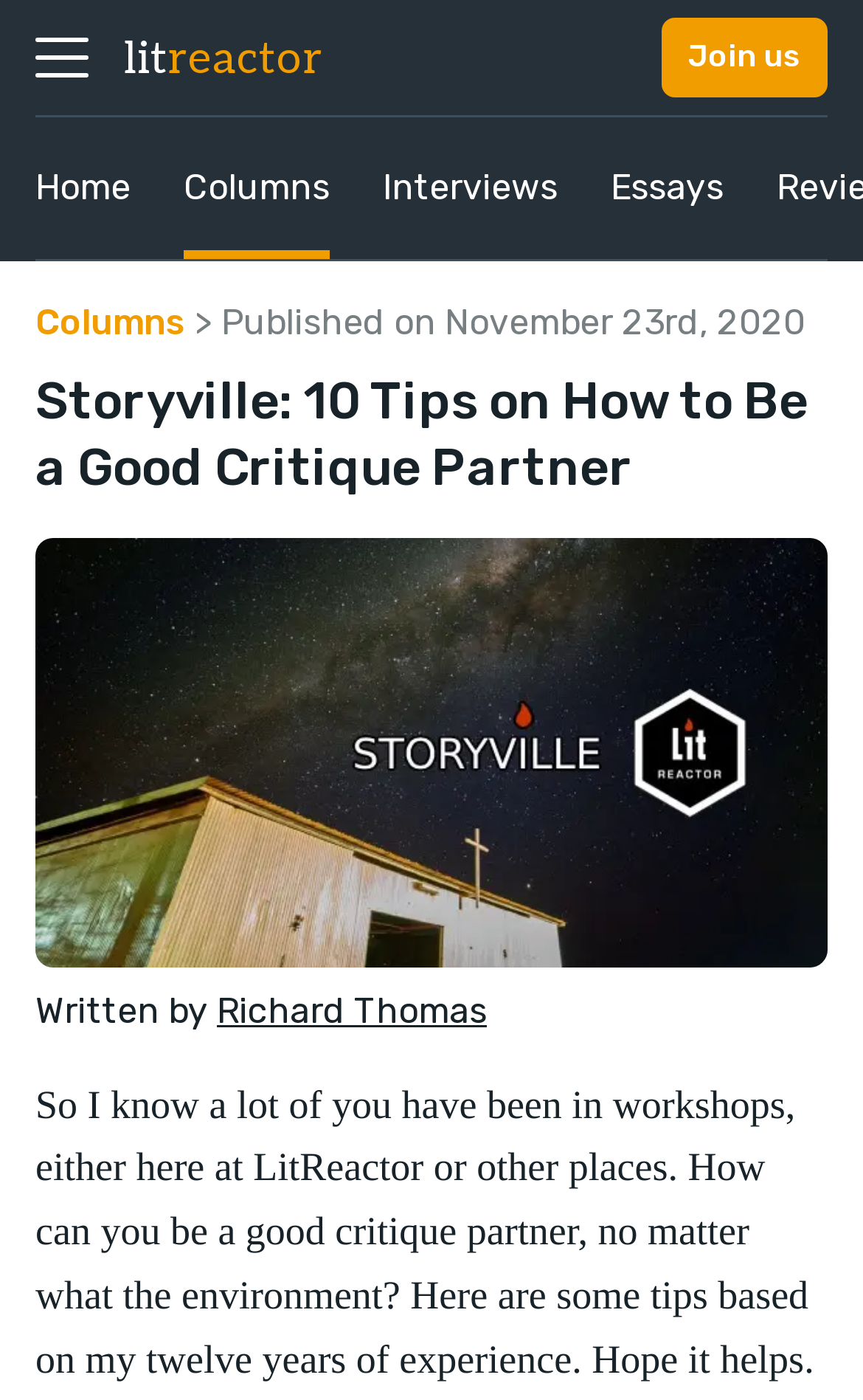Determine the main heading text of the webpage.

Storyville: 10 Tips on How to Be a Good Critique Partner